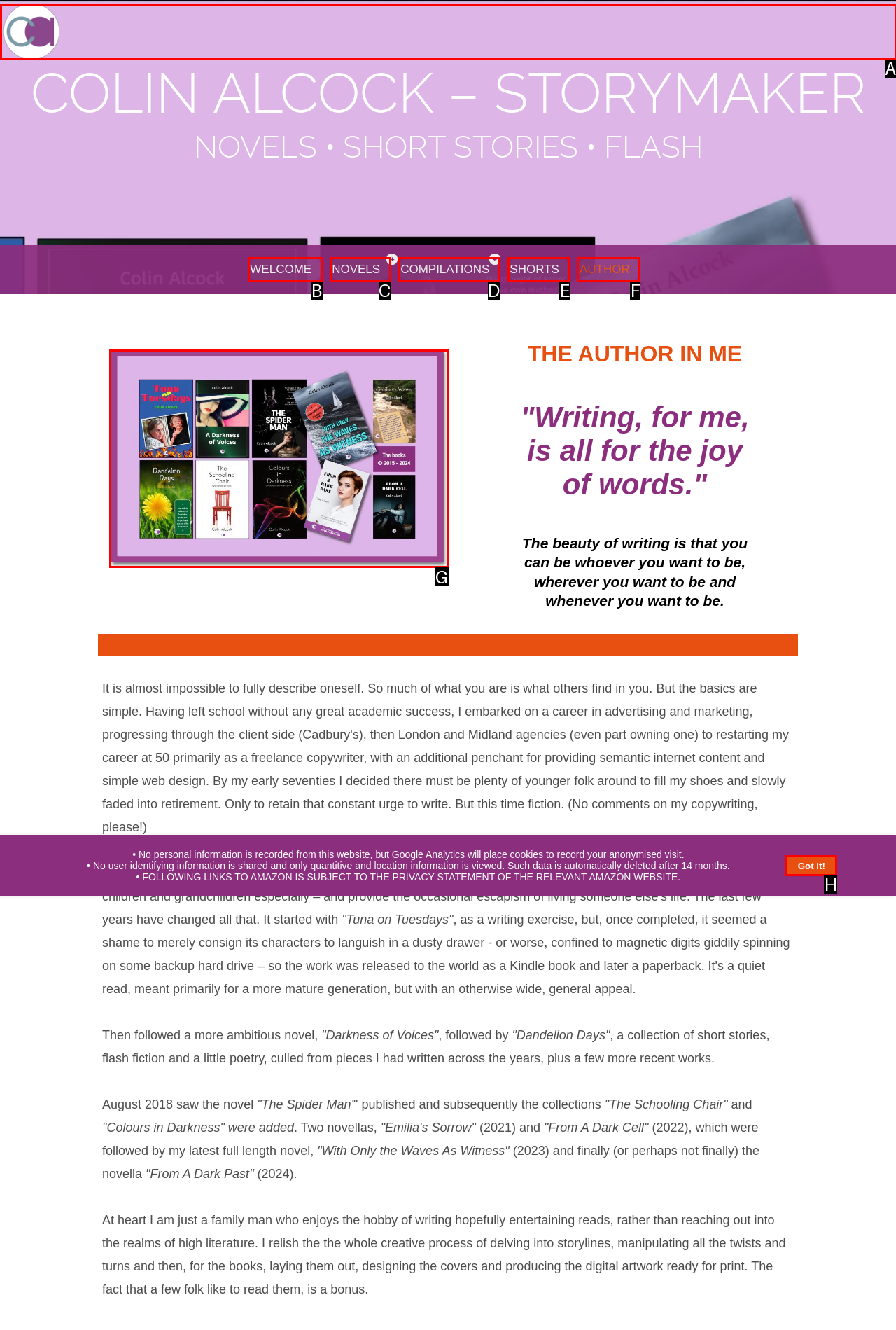Which choice should you pick to execute the task: Search for something
Respond with the letter associated with the correct option only.

None